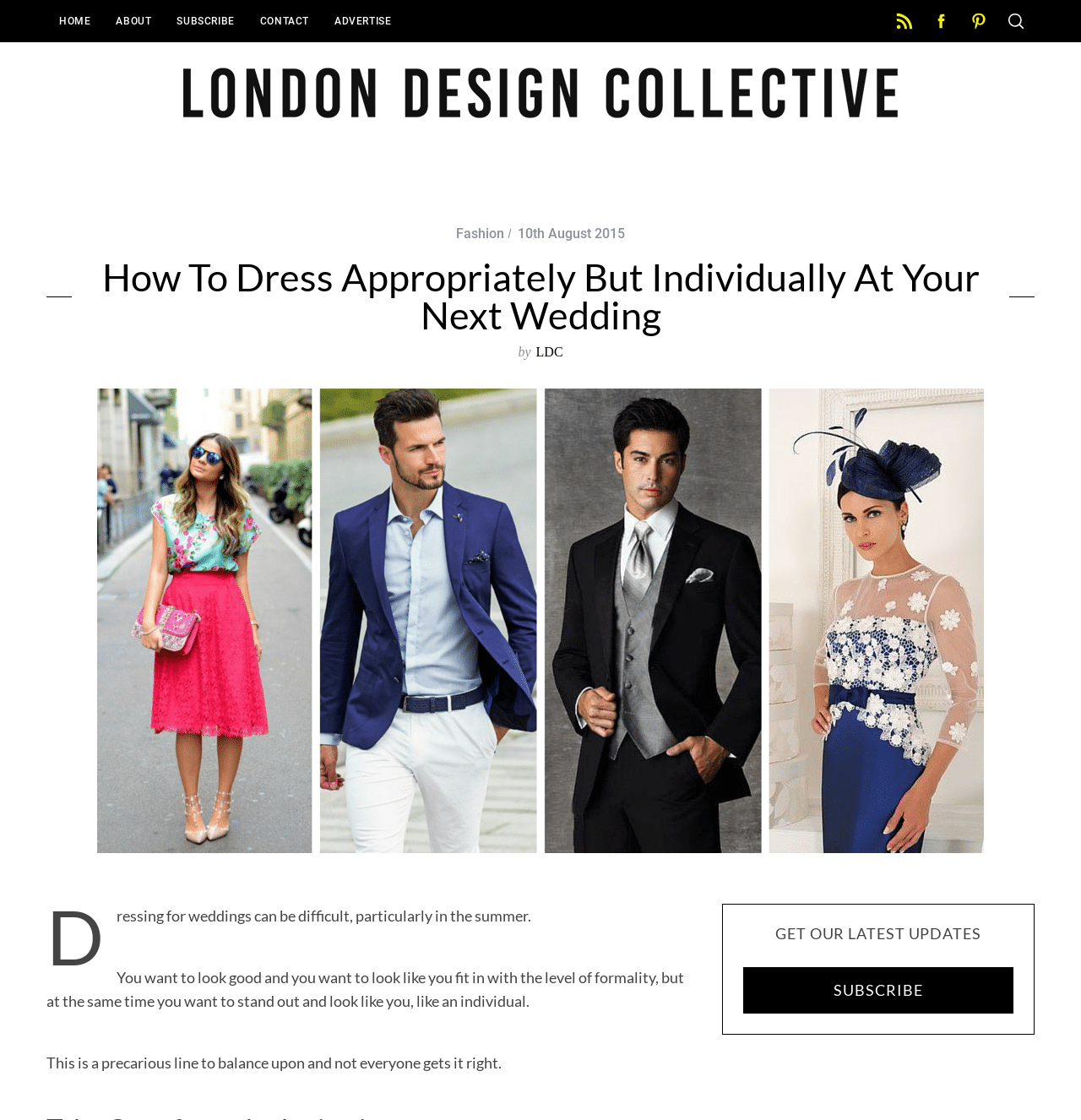Please identify the bounding box coordinates of the area that needs to be clicked to follow this instruction: "search for something".

[0.134, 0.405, 0.866, 0.476]